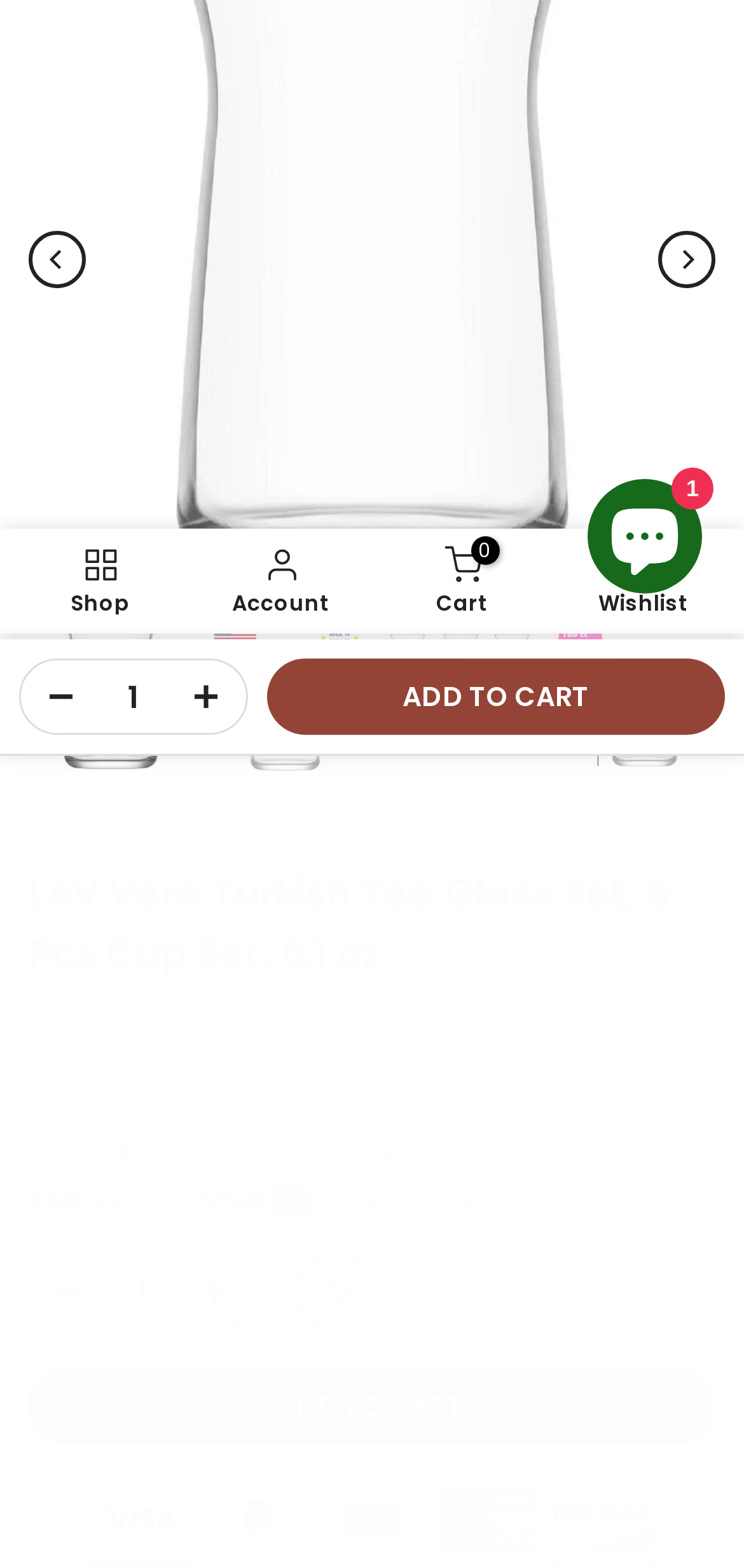Locate the bounding box of the user interface element based on this description: "input value="1" name="quantity" value="1"".

[0.135, 0.421, 0.224, 0.467]